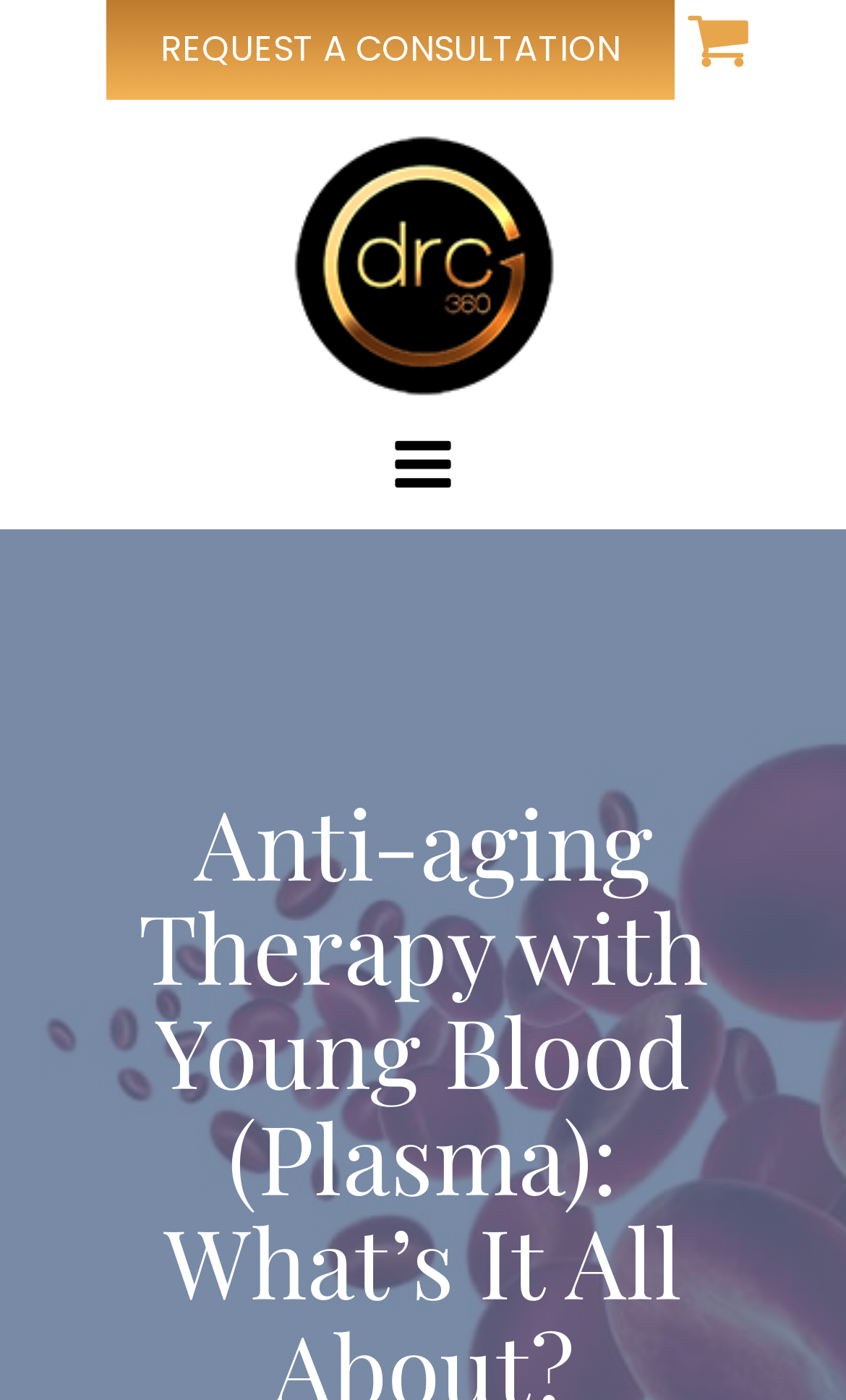Please find the bounding box for the UI element described by: "REQUEST A CONSULTATION".

[0.126, 0.0, 0.797, 0.071]